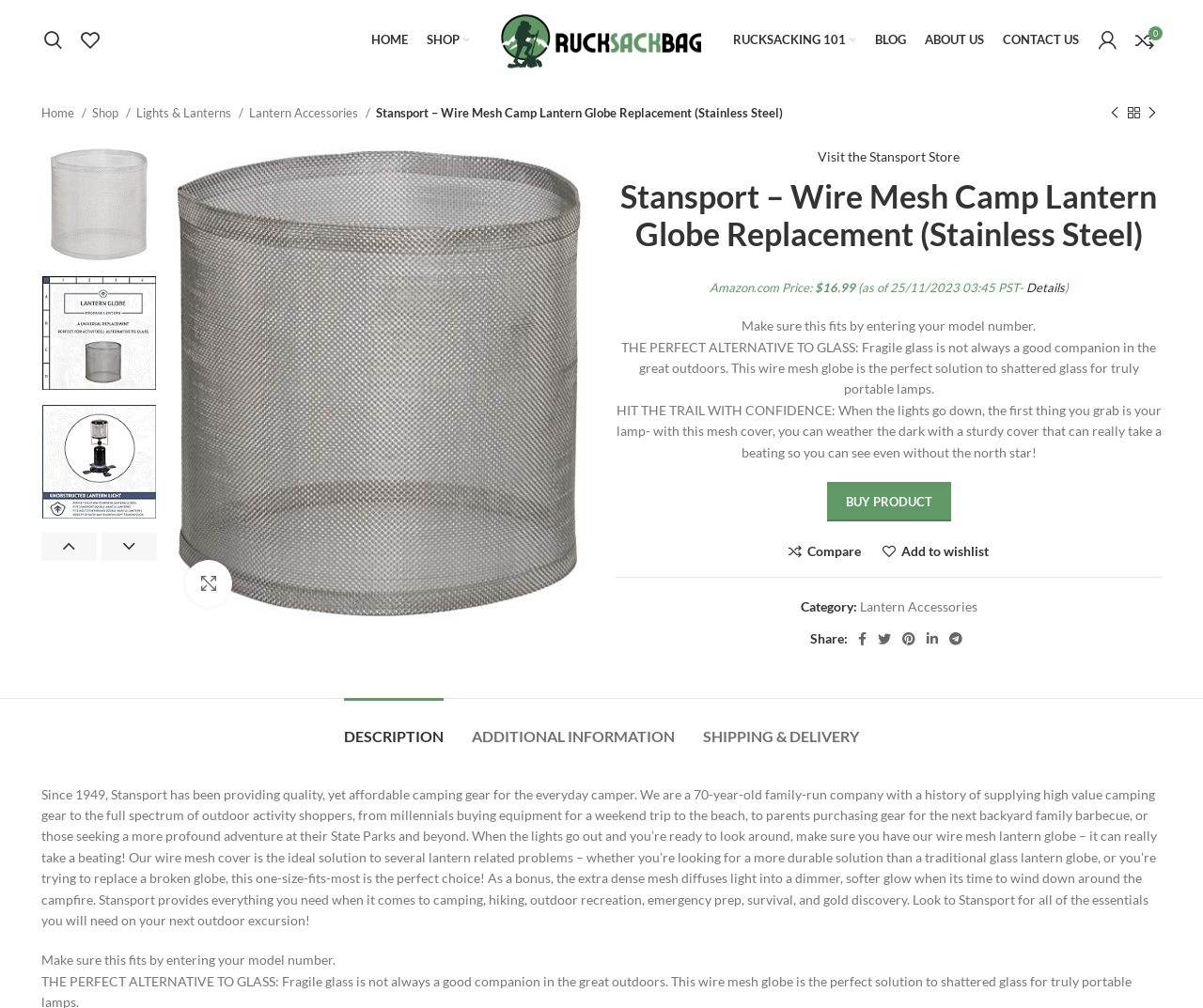What is the brand of the product?
Using the information from the image, answer the question thoroughly.

I found the brand name 'Stansport' in the product title 'Stansport – Wire Mesh Camp Lantern Globe Replacement (Stainless Steel)' which is located at the top of the webpage.